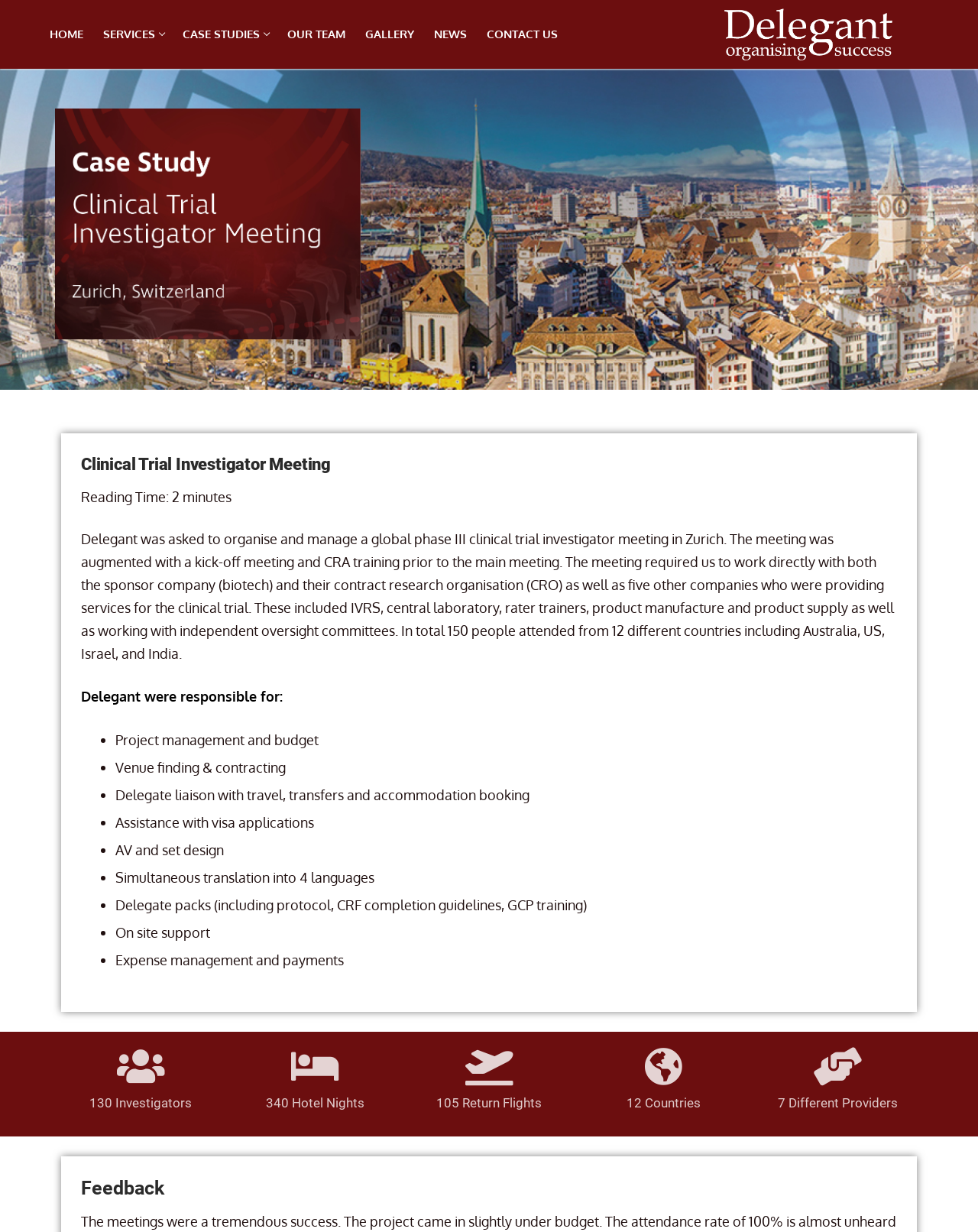How many people attended the meeting?
Answer the question with a single word or phrase, referring to the image.

150